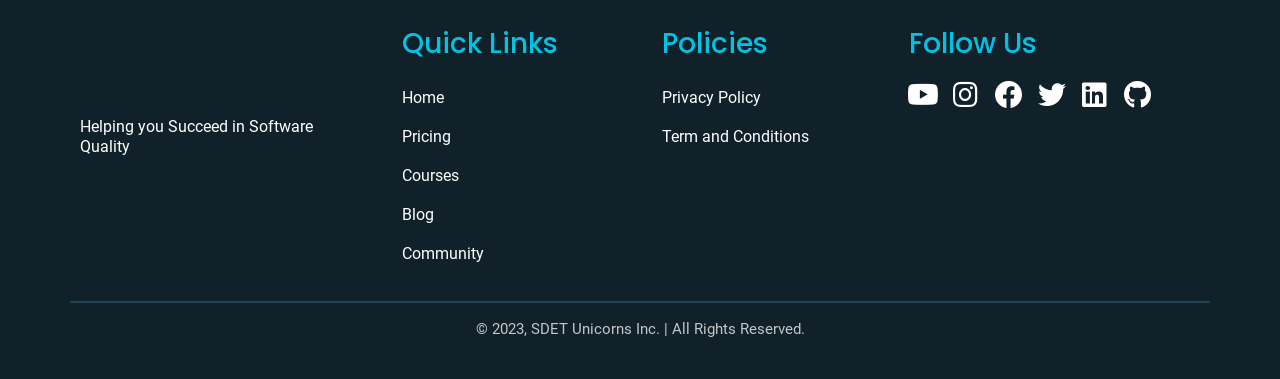Please specify the bounding box coordinates of the clickable region to carry out the following instruction: "Visit the Blog page". The coordinates should be four float numbers between 0 and 1, in the format [left, top, right, bottom].

[0.314, 0.521, 0.494, 0.611]